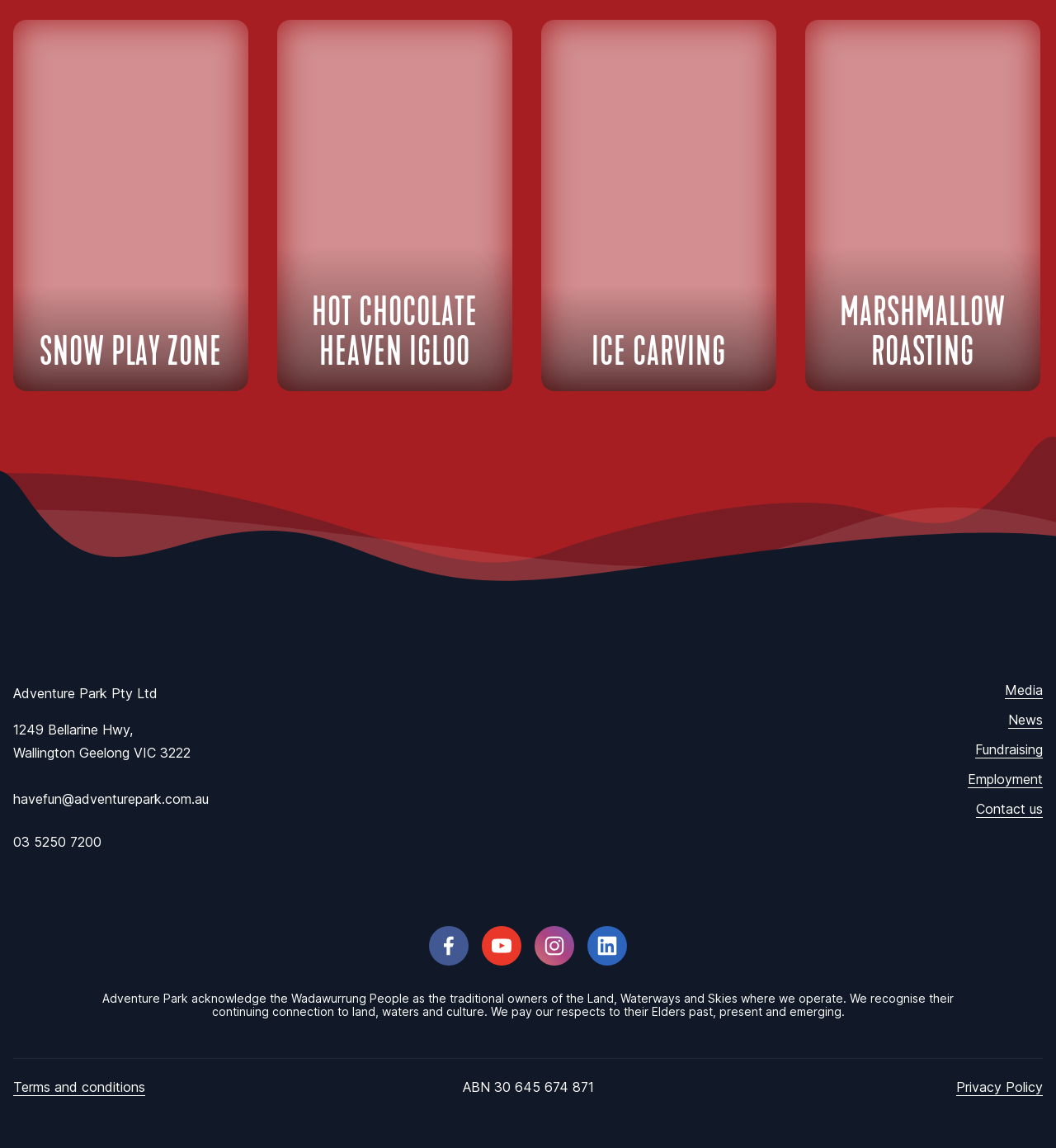Locate the bounding box coordinates for the element described below: "Hot Chocolate Heaven IGLOO". The coordinates must be four float values between 0 and 1, formatted as [left, top, right, bottom].

[0.262, 0.017, 0.488, 0.341]